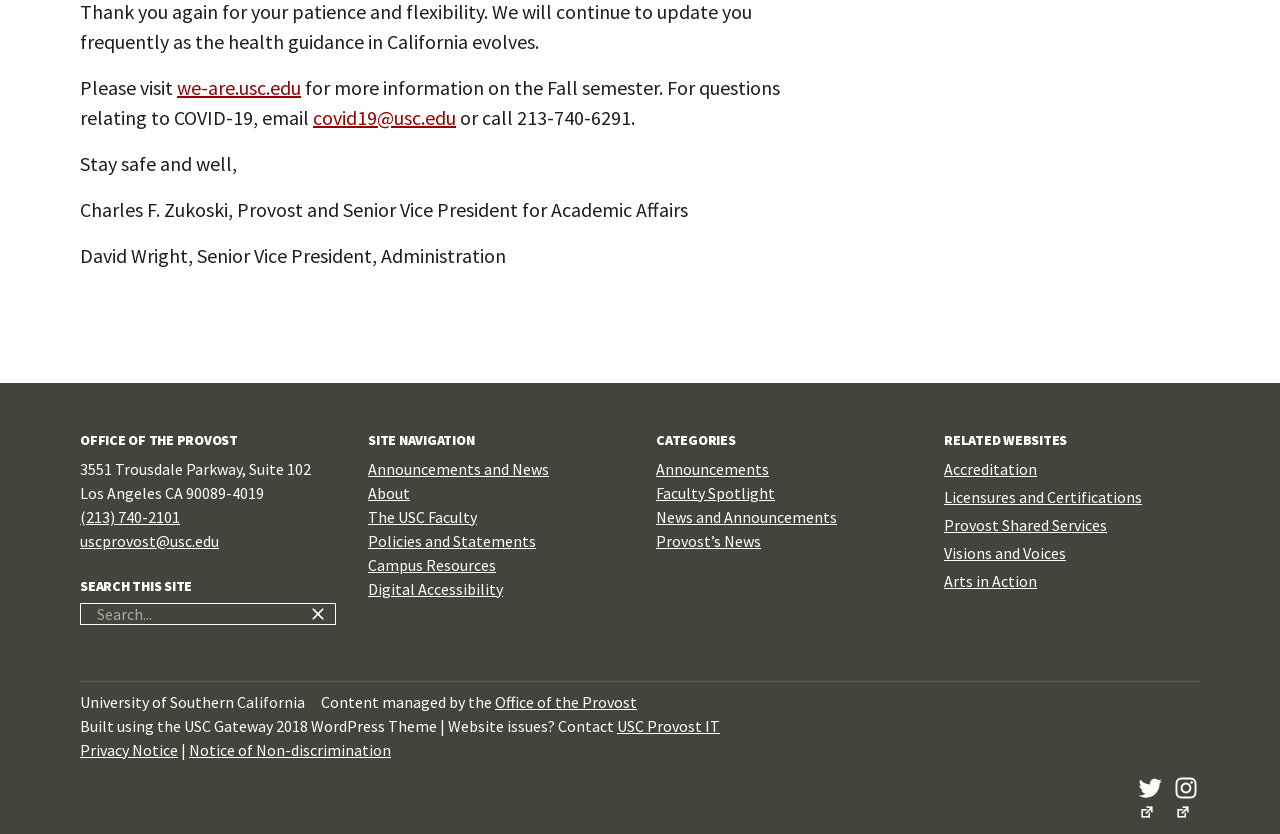Based on the image, please elaborate on the answer to the following question:
What is the phone number of the Office of the Provost?

I found this information by looking at the link element that contains the phone number, which is located in the 'OFFICE OF THE PROVOST' section. The link text reads '(213) 740-2101'.